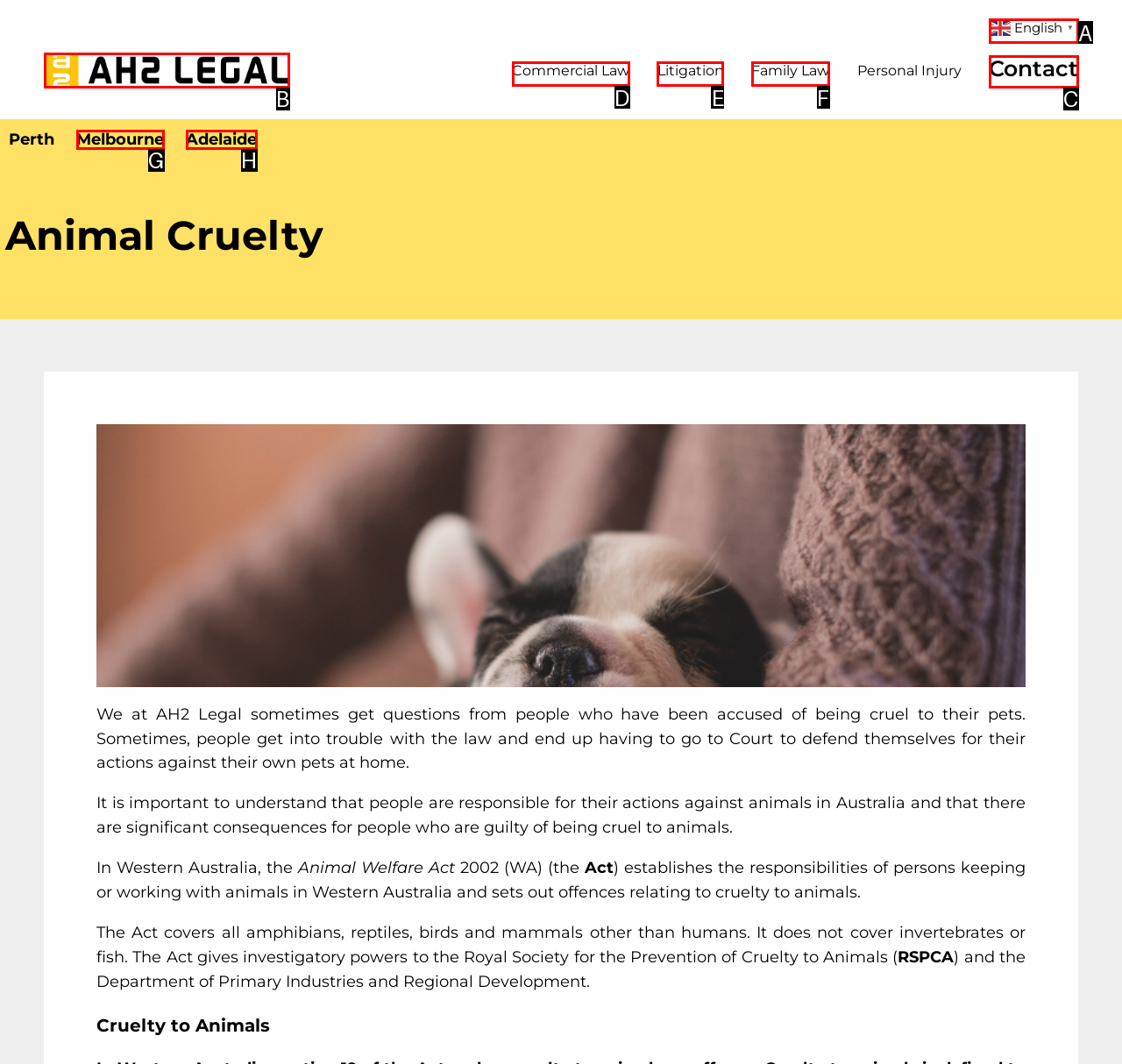To perform the task "Select English language", which UI element's letter should you select? Provide the letter directly.

A